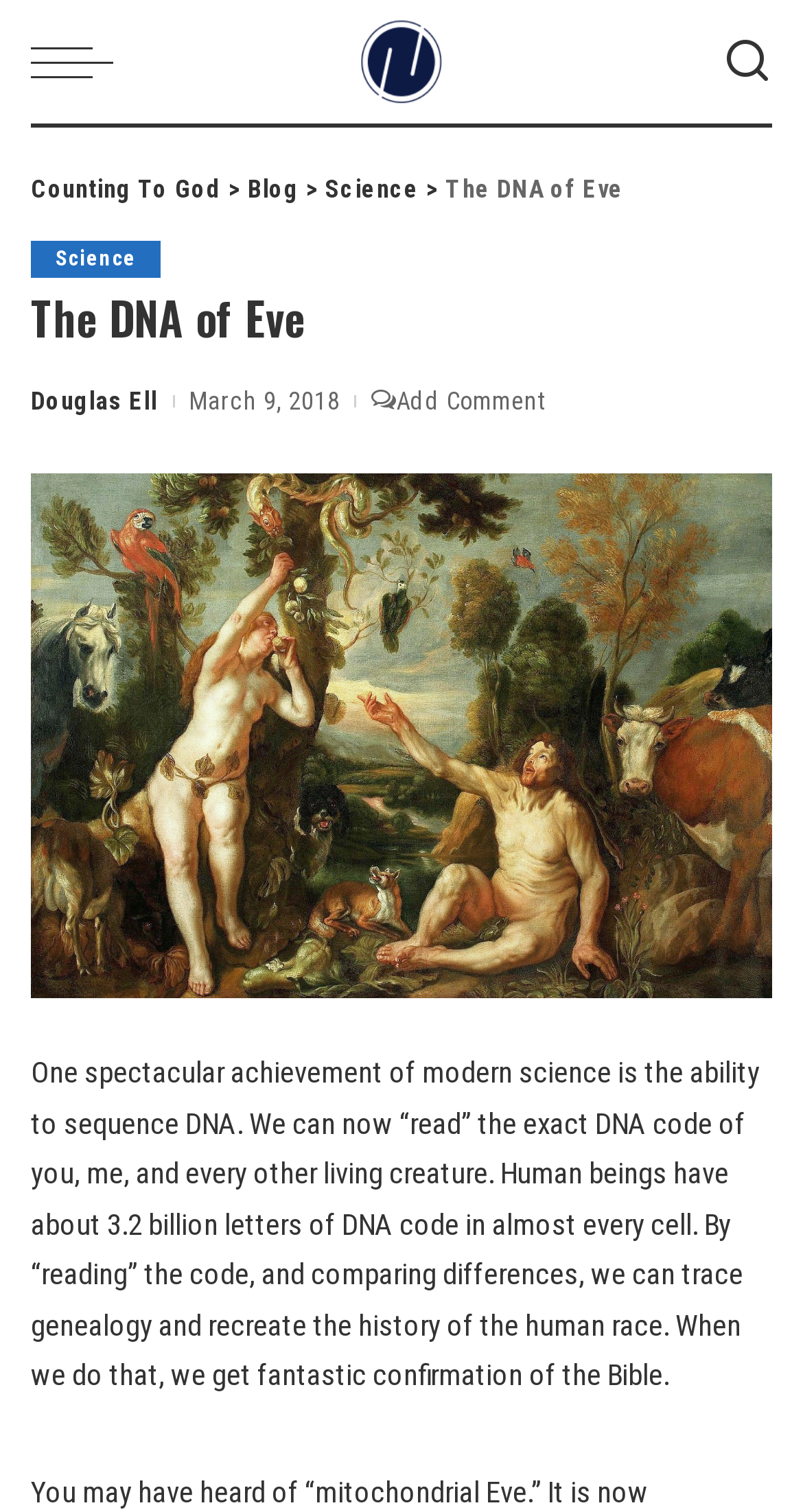Find the bounding box coordinates of the element to click in order to complete this instruction: "View the blog". The bounding box coordinates must be four float numbers between 0 and 1, denoted as [left, top, right, bottom].

[0.309, 0.115, 0.373, 0.134]